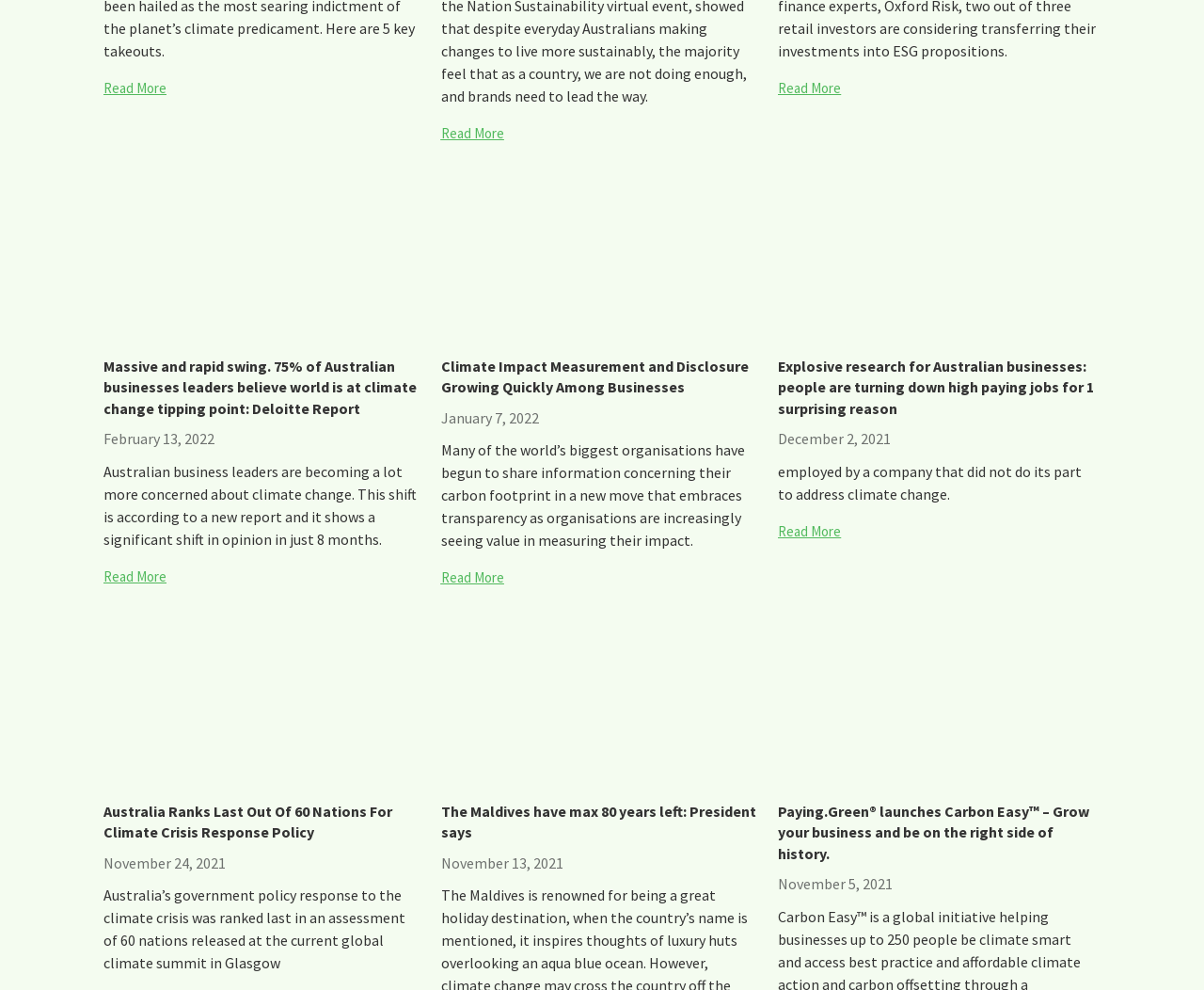Using the webpage screenshot and the element description Read More, determine the bounding box coordinates. Specify the coordinates in the format (top-left x, top-left y, bottom-right x, bottom-right y) with values ranging from 0 to 1.

[0.646, 0.531, 0.699, 0.543]